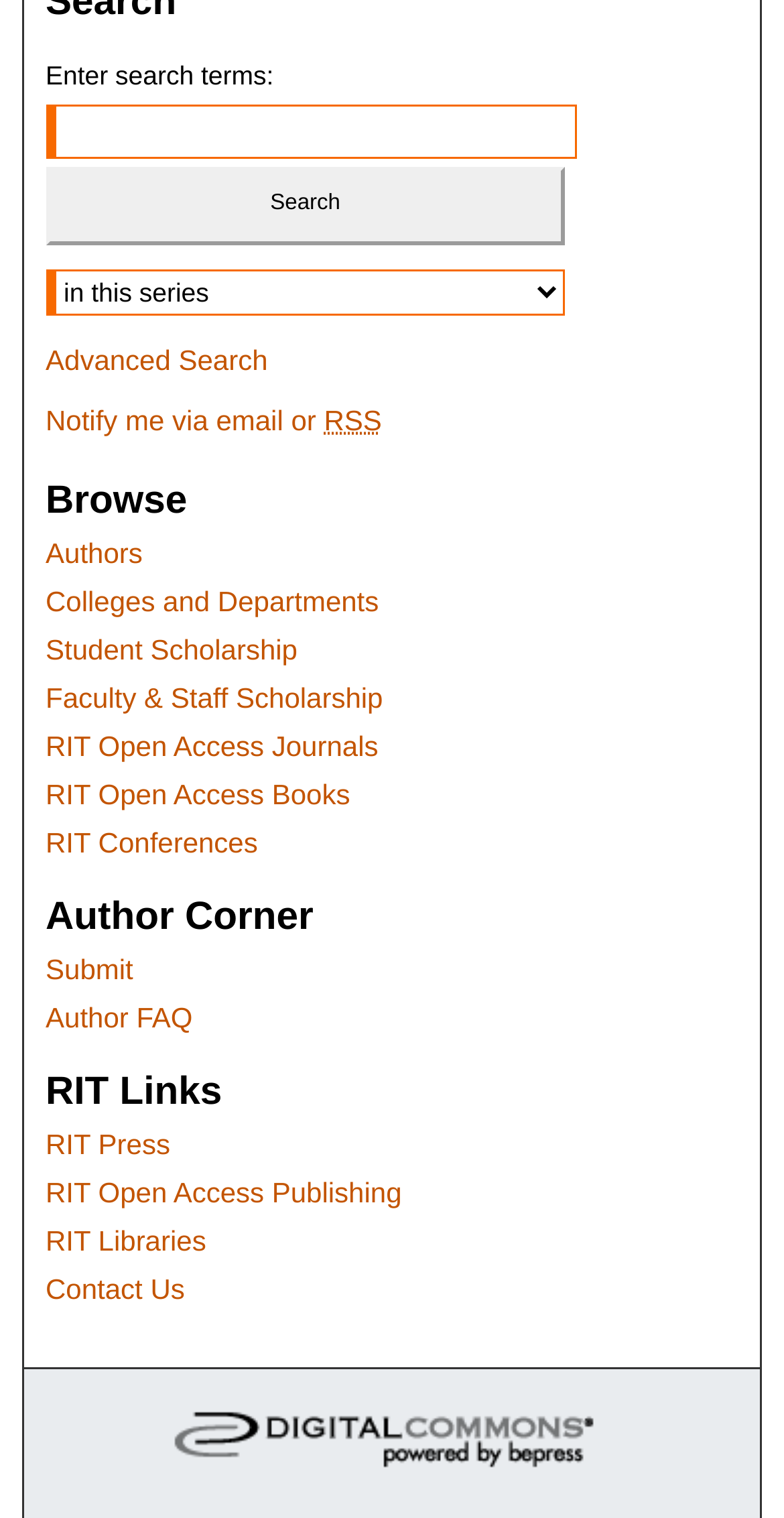Extract the bounding box coordinates for the described element: "Colleges and Departments". The coordinates should be represented as four float numbers between 0 and 1: [left, top, right, bottom].

[0.058, 0.386, 0.942, 0.407]